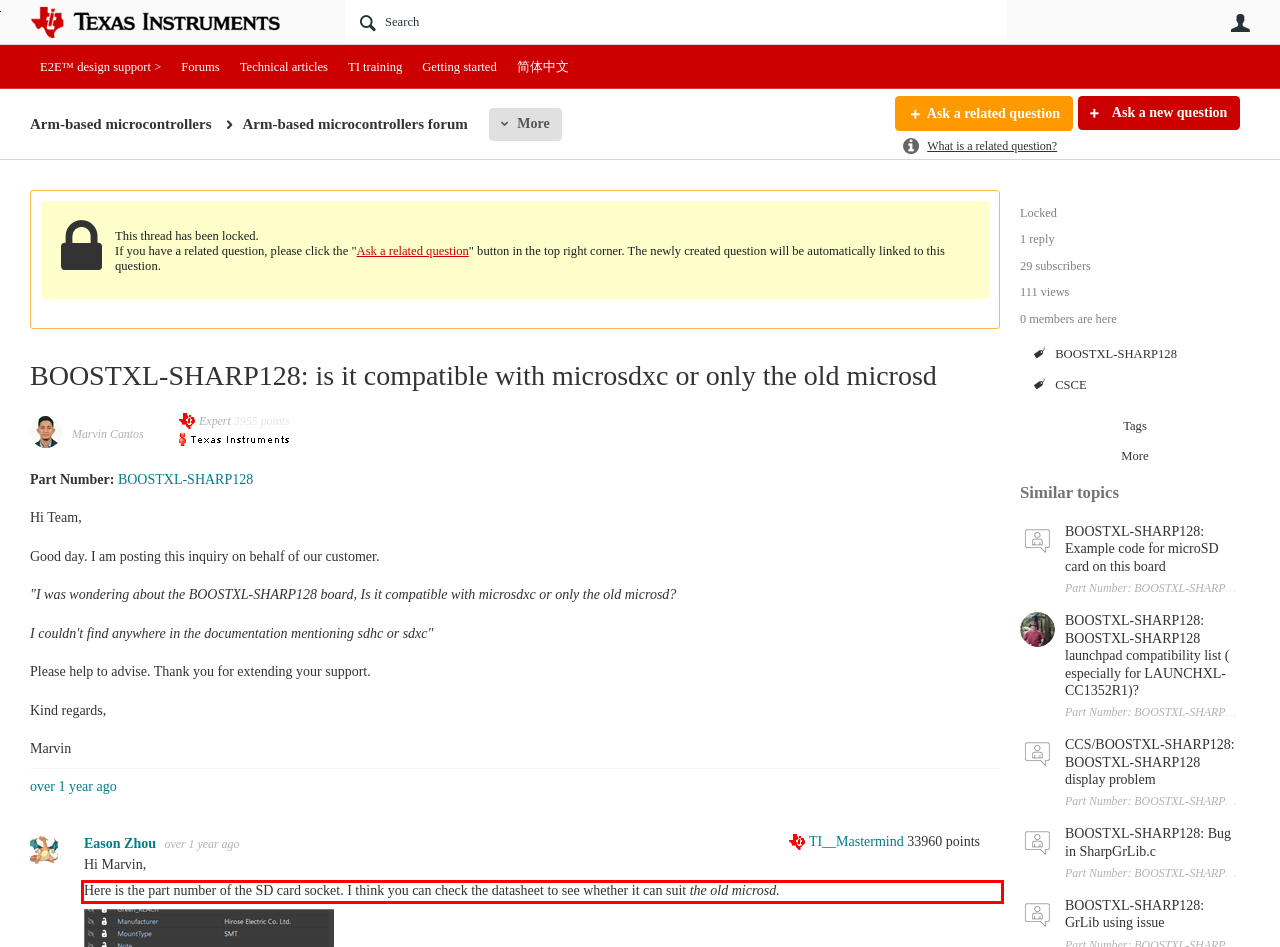Please extract the text content within the red bounding box on the webpage screenshot using OCR.

Here is the part number of the SD card socket. I think you can check the datasheet to see whether it can suit the old microsd.